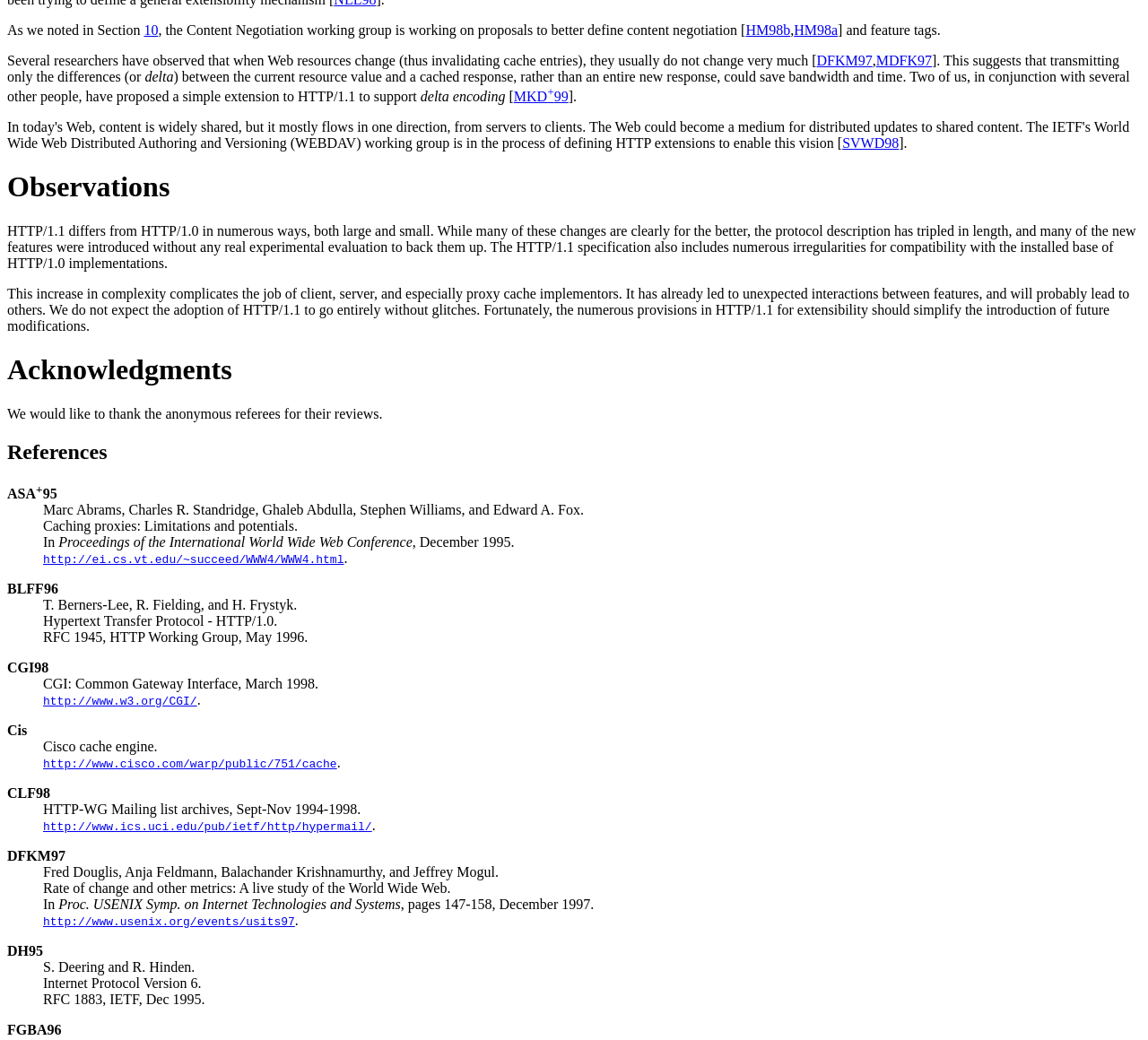Please answer the following question using a single word or phrase: 
What is the title of the reference that starts with 'Marc Abrams, Charles R. Standridge, Ghaleb Abdulla, Stephen Williams, and Edward A. Fox'

Caching proxies: Limitations and potentials